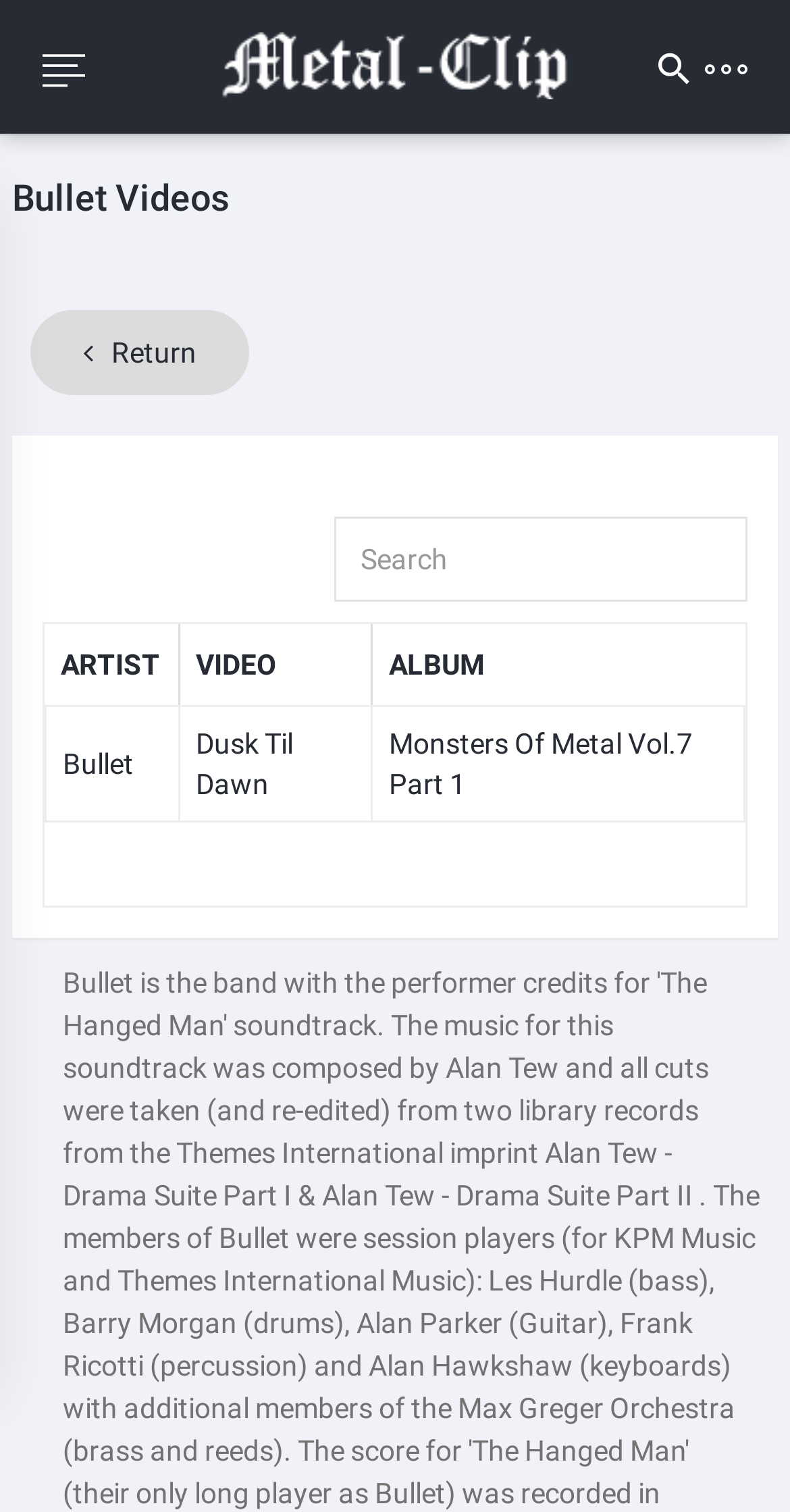Please identify the bounding box coordinates of the element's region that I should click in order to complete the following instruction: "Change language to Spanish". The bounding box coordinates consist of four float numbers between 0 and 1, i.e., [left, top, right, bottom].

[0.782, 0.0, 0.869, 0.088]